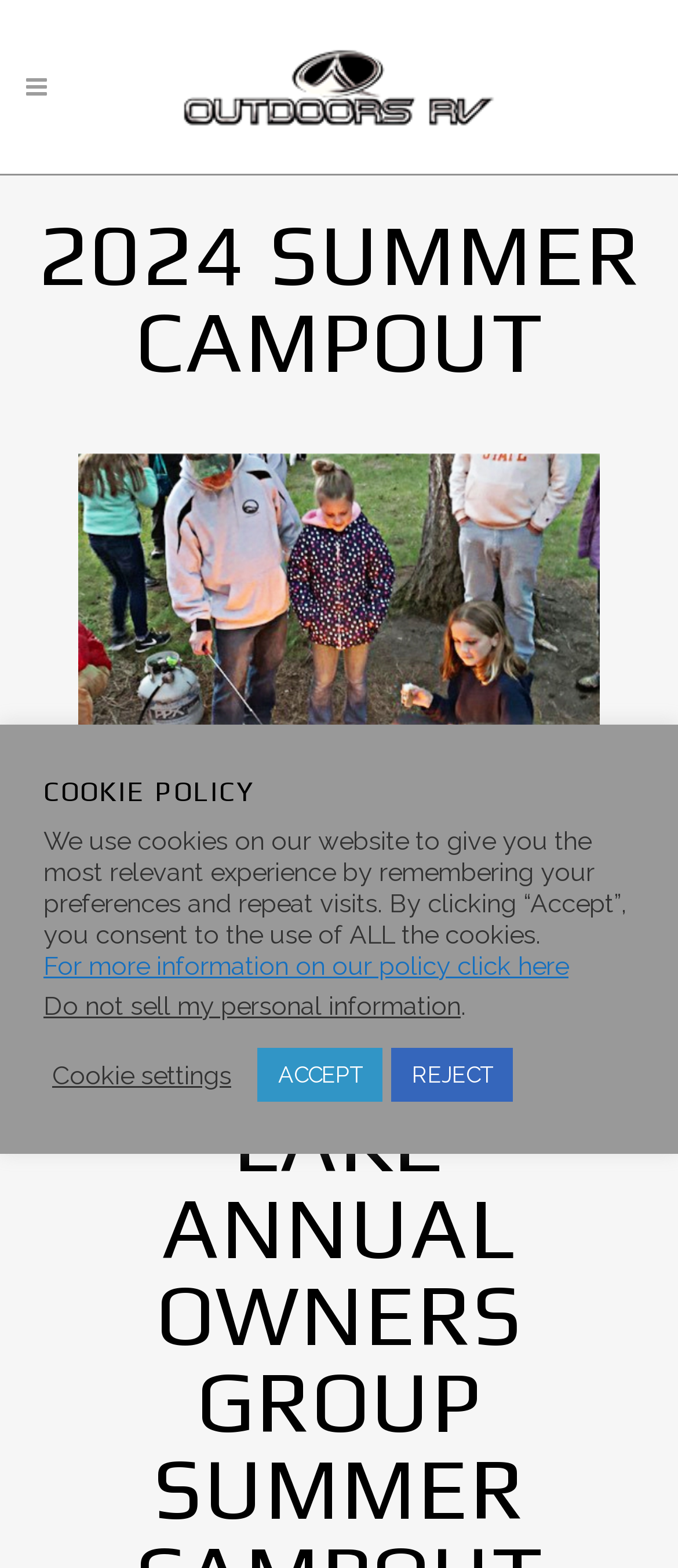Answer the question below with a single word or a brief phrase: 
What is the name of the lake mentioned on the webpage?

Wallowa Lake